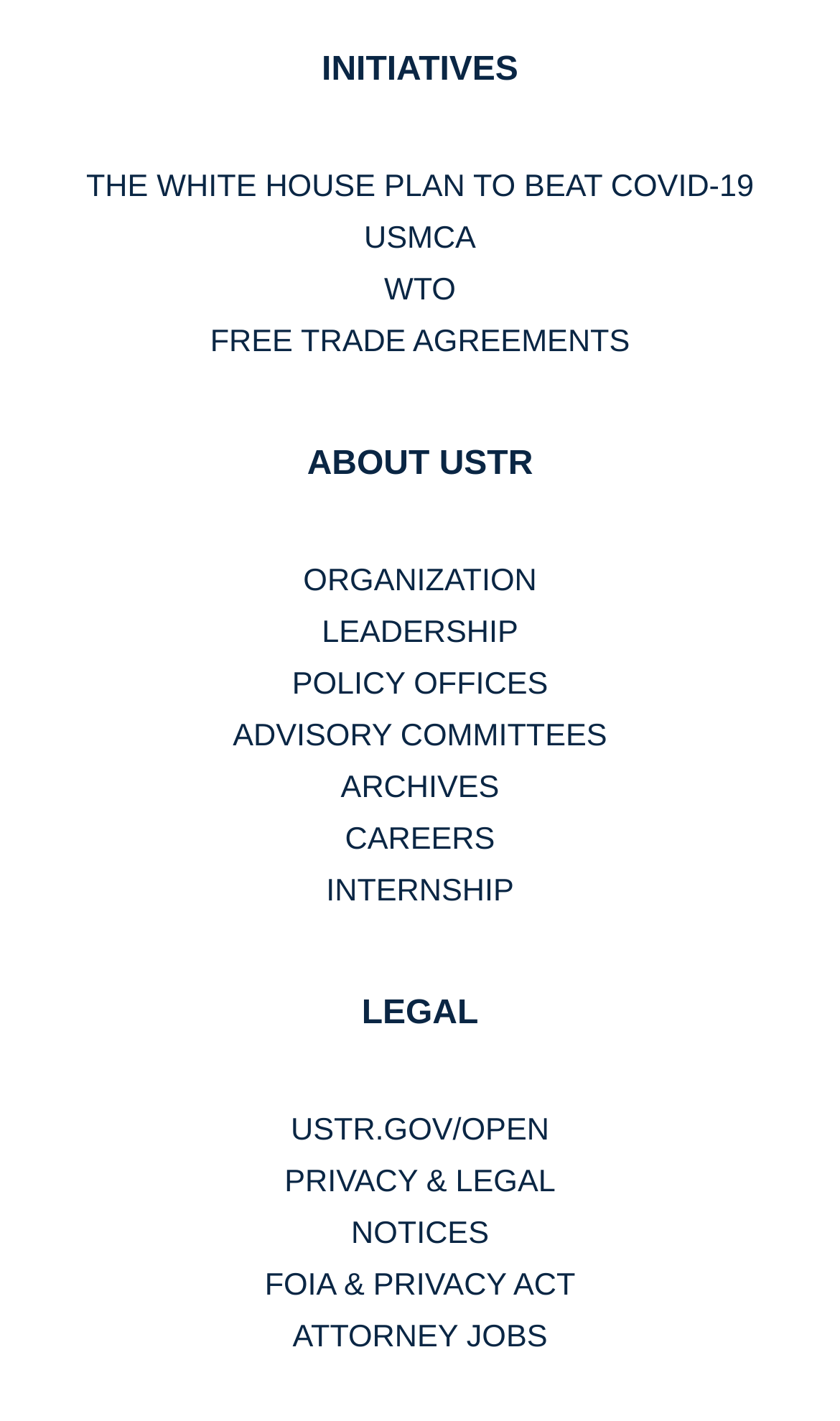Locate the bounding box coordinates of the clickable part needed for the task: "Explore free trade agreements".

[0.25, 0.229, 0.75, 0.254]